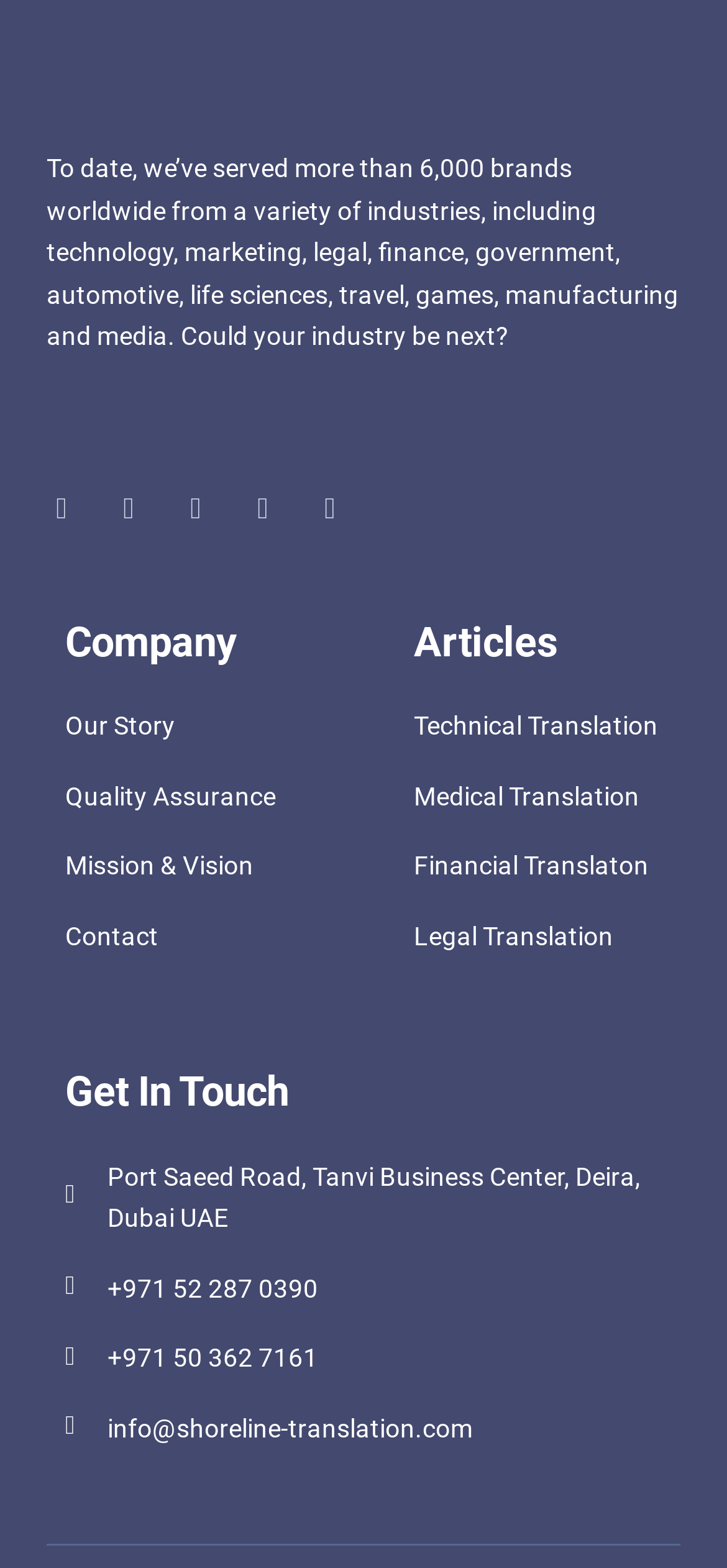Pinpoint the bounding box coordinates of the element to be clicked to execute the instruction: "View About Us".

None